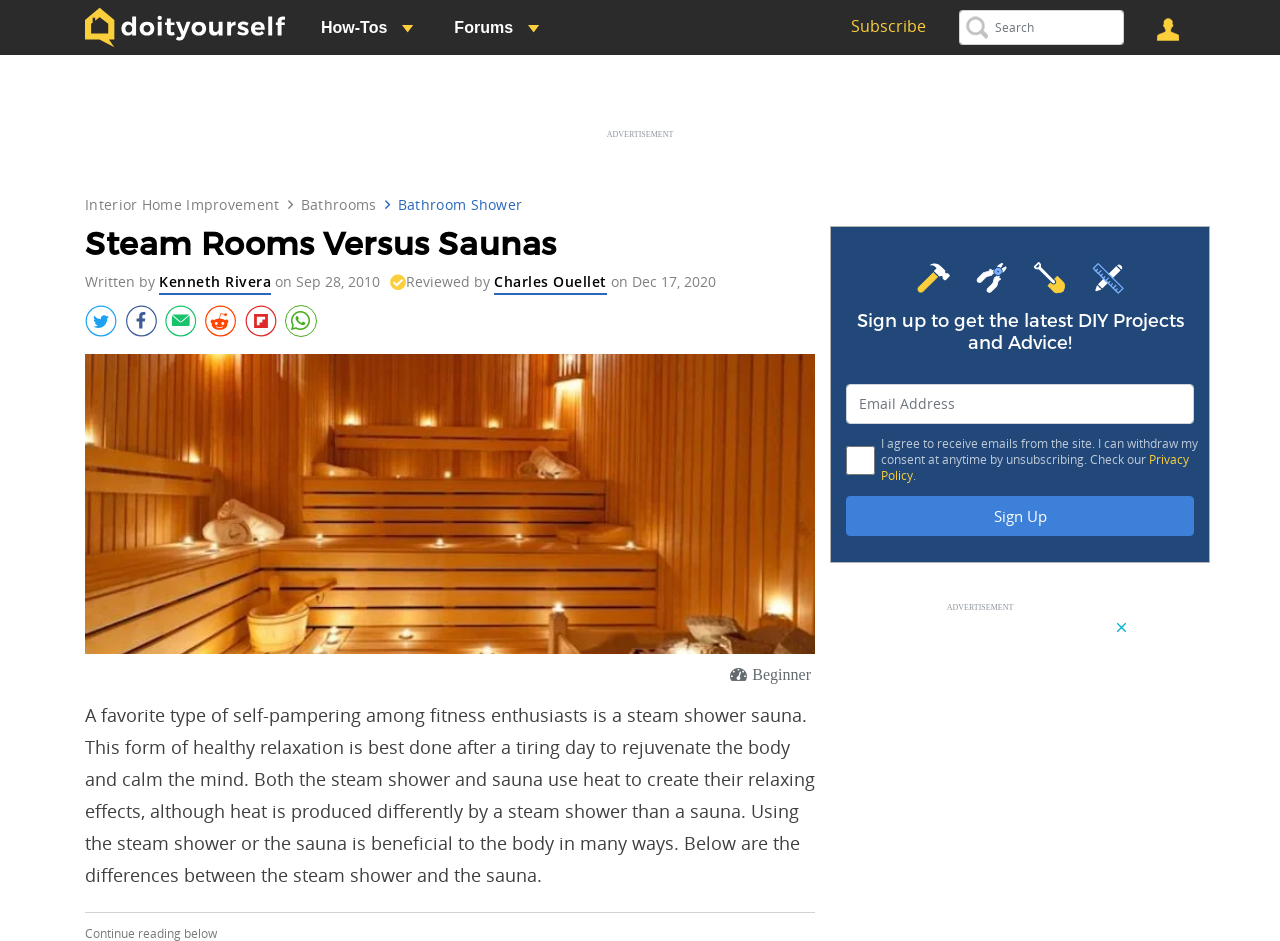Determine the bounding box coordinates in the format (top-left x, top-left y, bottom-right x, bottom-right y). Ensure all values are floating point numbers between 0 and 1. Identify the bounding box of the UI element described by: Interior Home ImprovementBathroomsBathroom Shower

[0.066, 0.208, 0.934, 0.228]